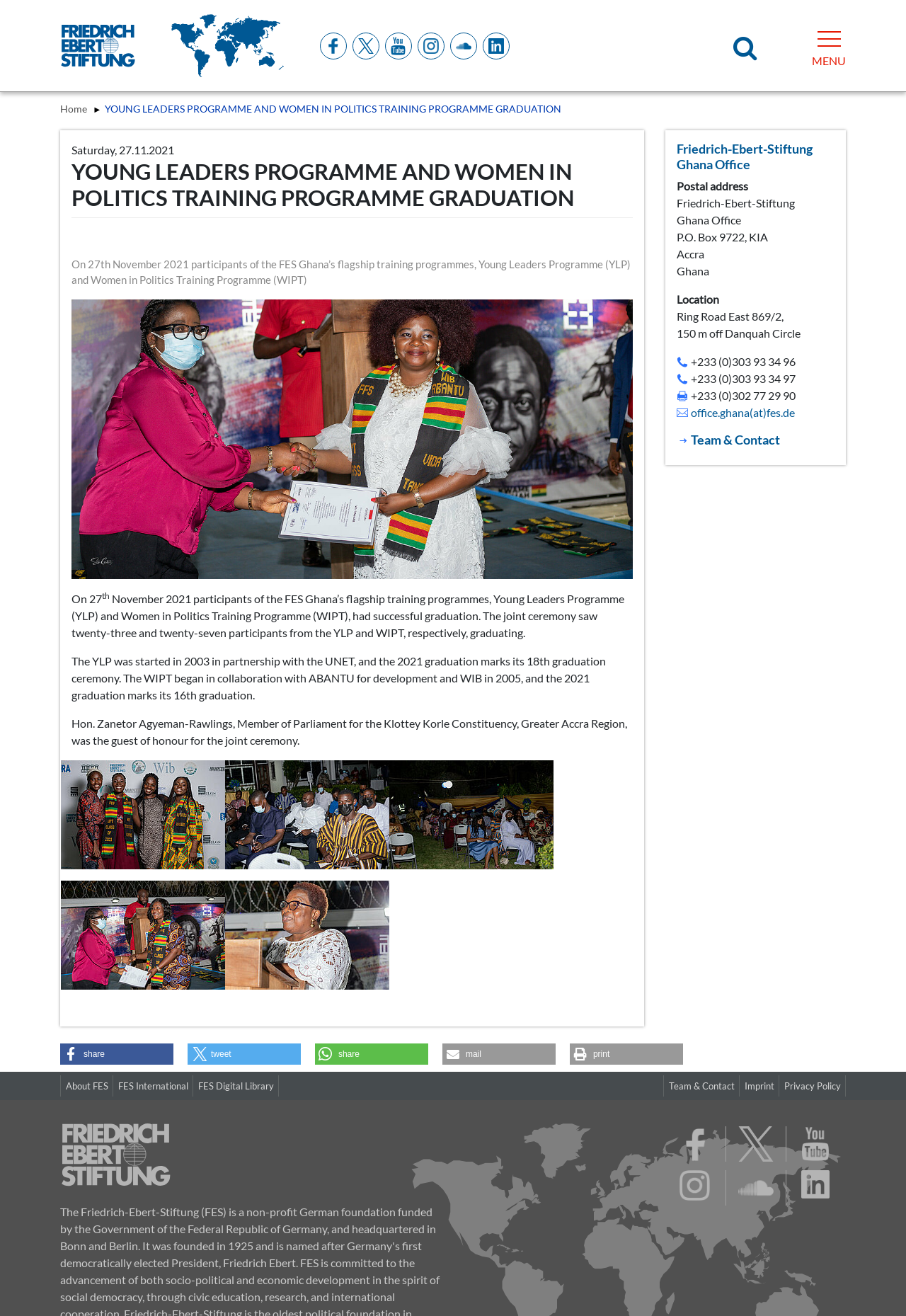What is the location of the Friedrich-Ebert-Stiftung Ghana Office?
With the help of the image, please provide a detailed response to the question.

The location of the Friedrich-Ebert-Stiftung Ghana Office can be found in the contact information section of the webpage, which is located at the bottom of the page.